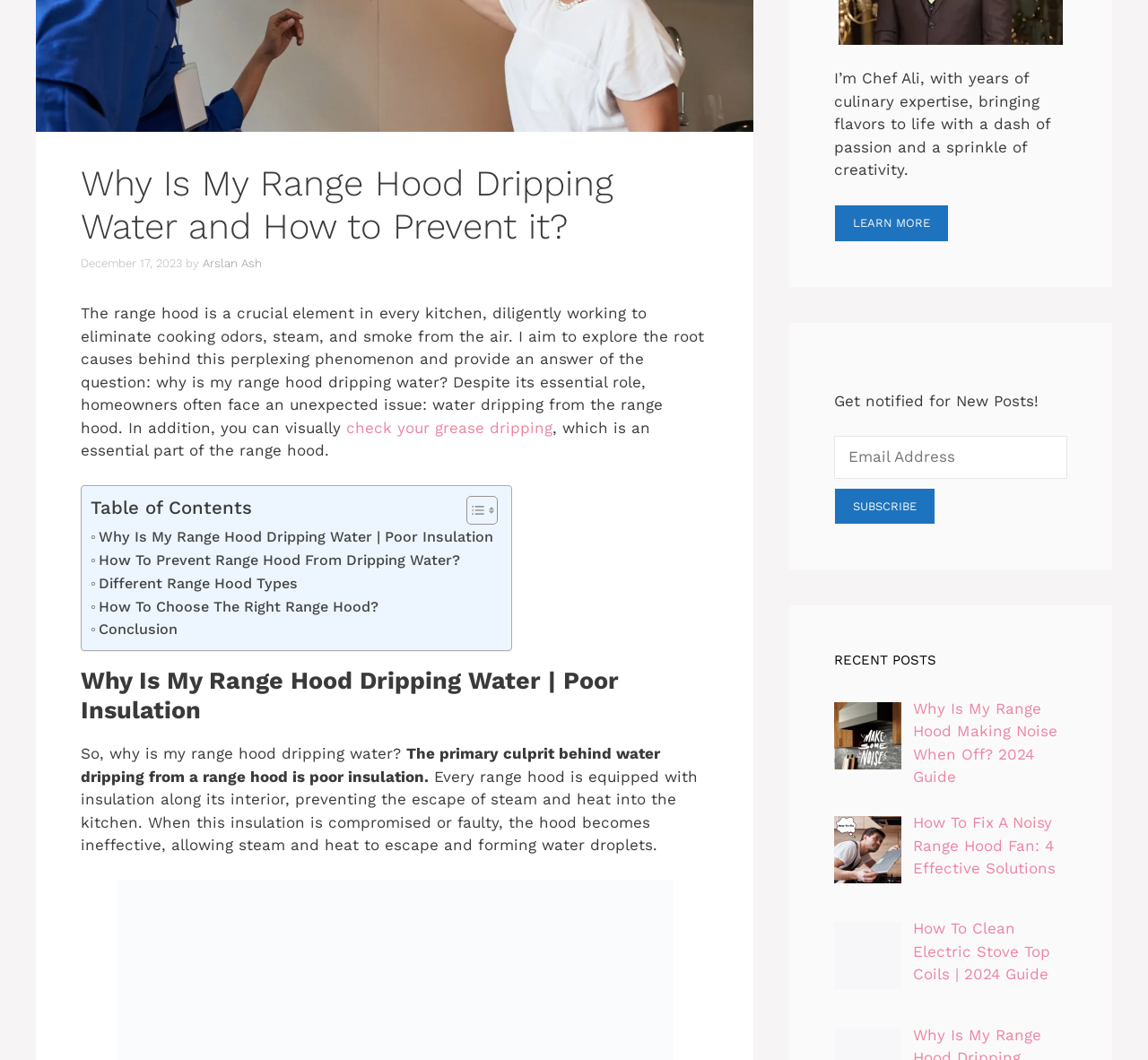Bounding box coordinates are to be given in the format (top-left x, top-left y, bottom-right x, bottom-right y). All values must be floating point numbers between 0 and 1. Provide the bounding box coordinate for the UI element described as: Different Range Hood Types

[0.079, 0.539, 0.259, 0.561]